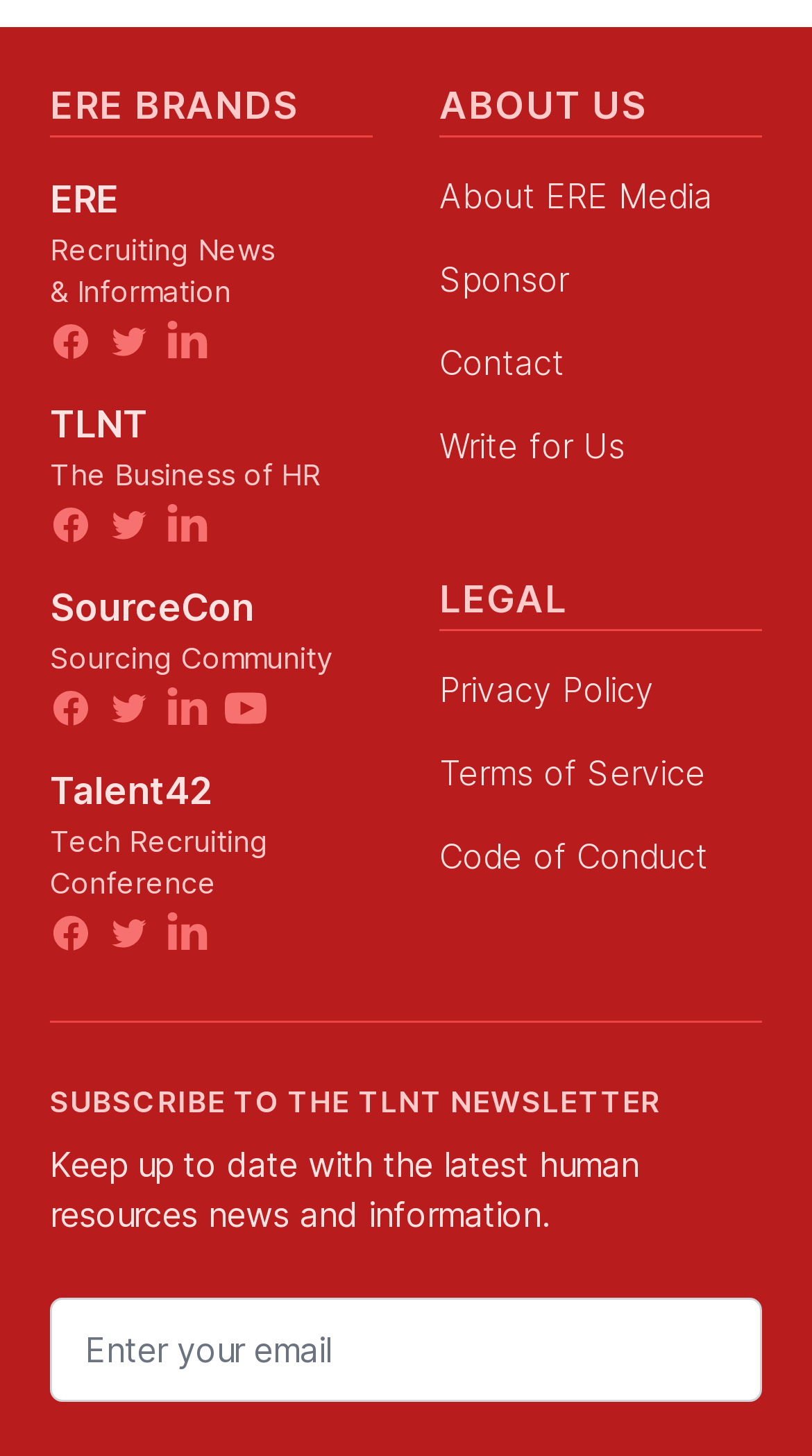What is the purpose of the textbox at the bottom?
Could you answer the question with a detailed and thorough explanation?

The textbox at the bottom of the webpage is for users to enter their email address to subscribe to the TLNT newsletter, as indicated by the surrounding text 'SUBSCRIBE TO THE TLNT NEWSLETTER' and 'Email address'.